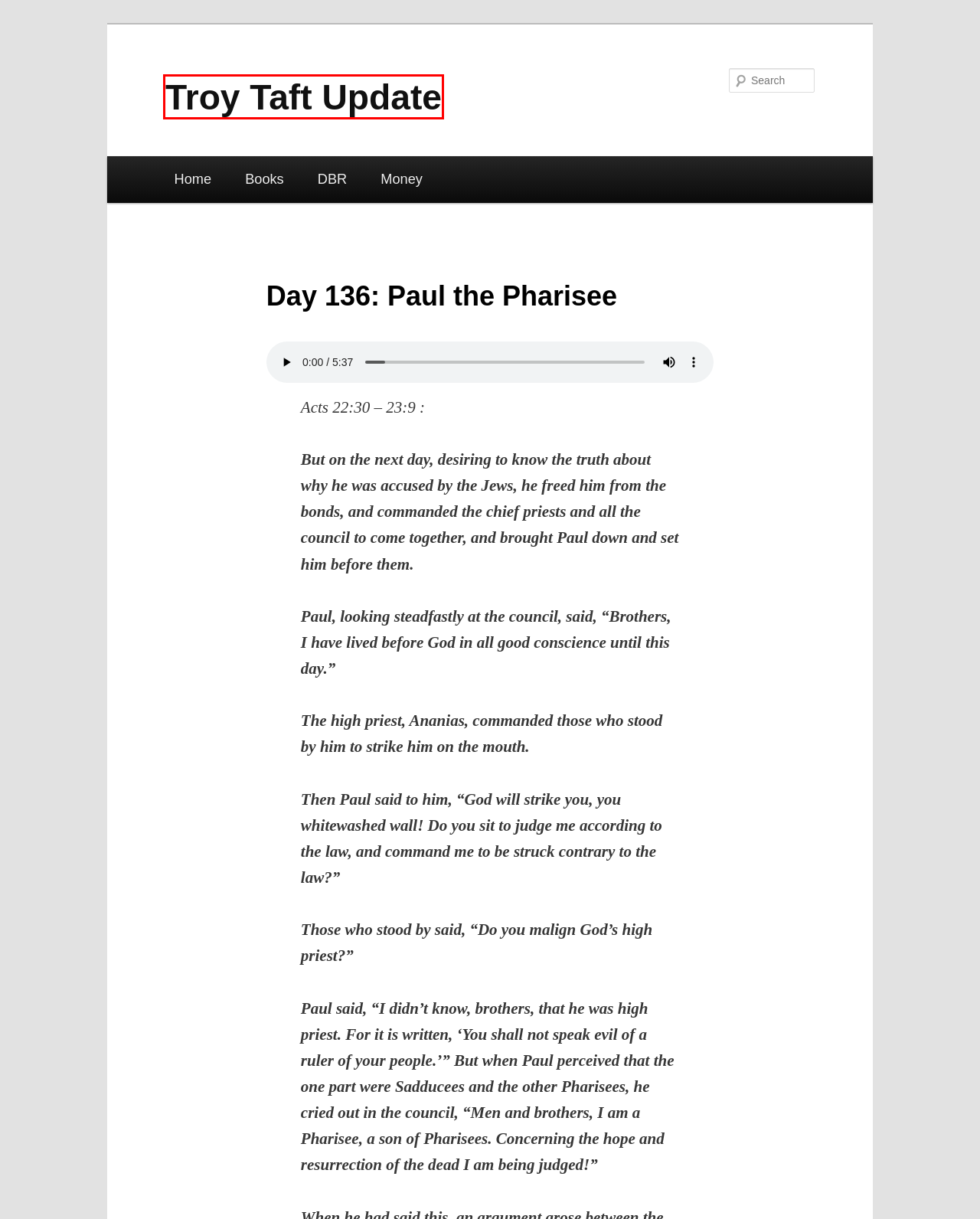Observe the screenshot of a webpage with a red bounding box around an element. Identify the webpage description that best fits the new page after the element inside the bounding box is clicked. The candidates are:
A. Day 137: The Lord Stands By Us | Troy Taft Update
B. Privacy Policy | Troy Taft Update
C. Books | Troy Taft Update
D. Using Real Money | Troy Taft Update
E. Day 135: Roman Justice | Troy Taft Update
F. Blog Tool, Publishing Platform, and CMS – WordPress.org
G. Daily Devotions | Troy Taft Update
H. Troy Taft Update

H